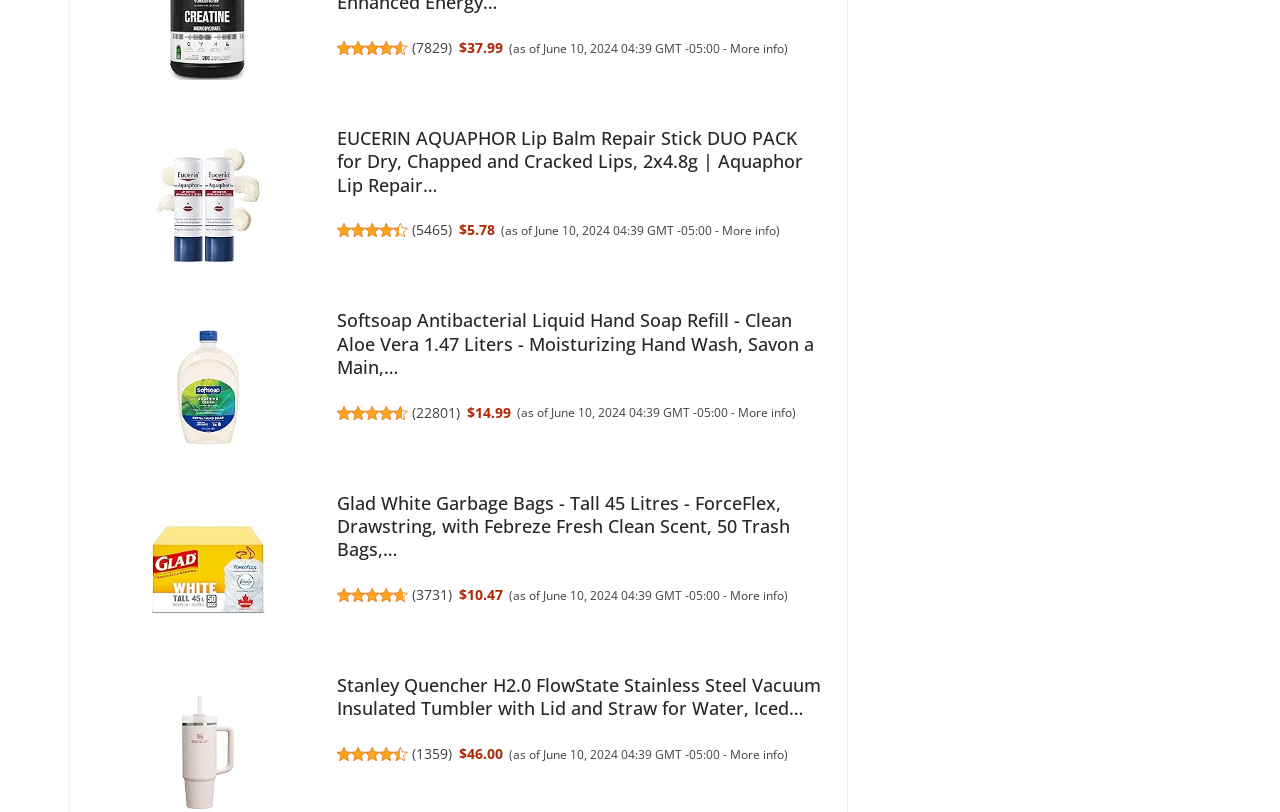Find the bounding box coordinates of the element's region that should be clicked in order to follow the given instruction: "Check the rating of Softsoap Antibacterial Liquid Hand Soap Refill". The coordinates should consist of four float numbers between 0 and 1, i.e., [left, top, right, bottom].

[0.263, 0.5, 0.318, 0.517]